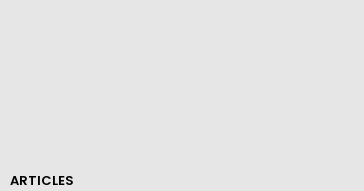Give an elaborate caption for the image.

The image features a section titled "ARTICLES," which serves as a navigational element on the webpage. This label indicates the presence of additional content or related articles regarding various personalities and topics, likely providing users with options to explore more information. The design places emphasis on the accessibility and organization of content, inviting readers to delve deeper into the material presented on the site, particularly in connection to financial updates and celebrity net worth information. The minimalistic background enhances the visibility of the text, ensuring that it stands out for easy recognition.